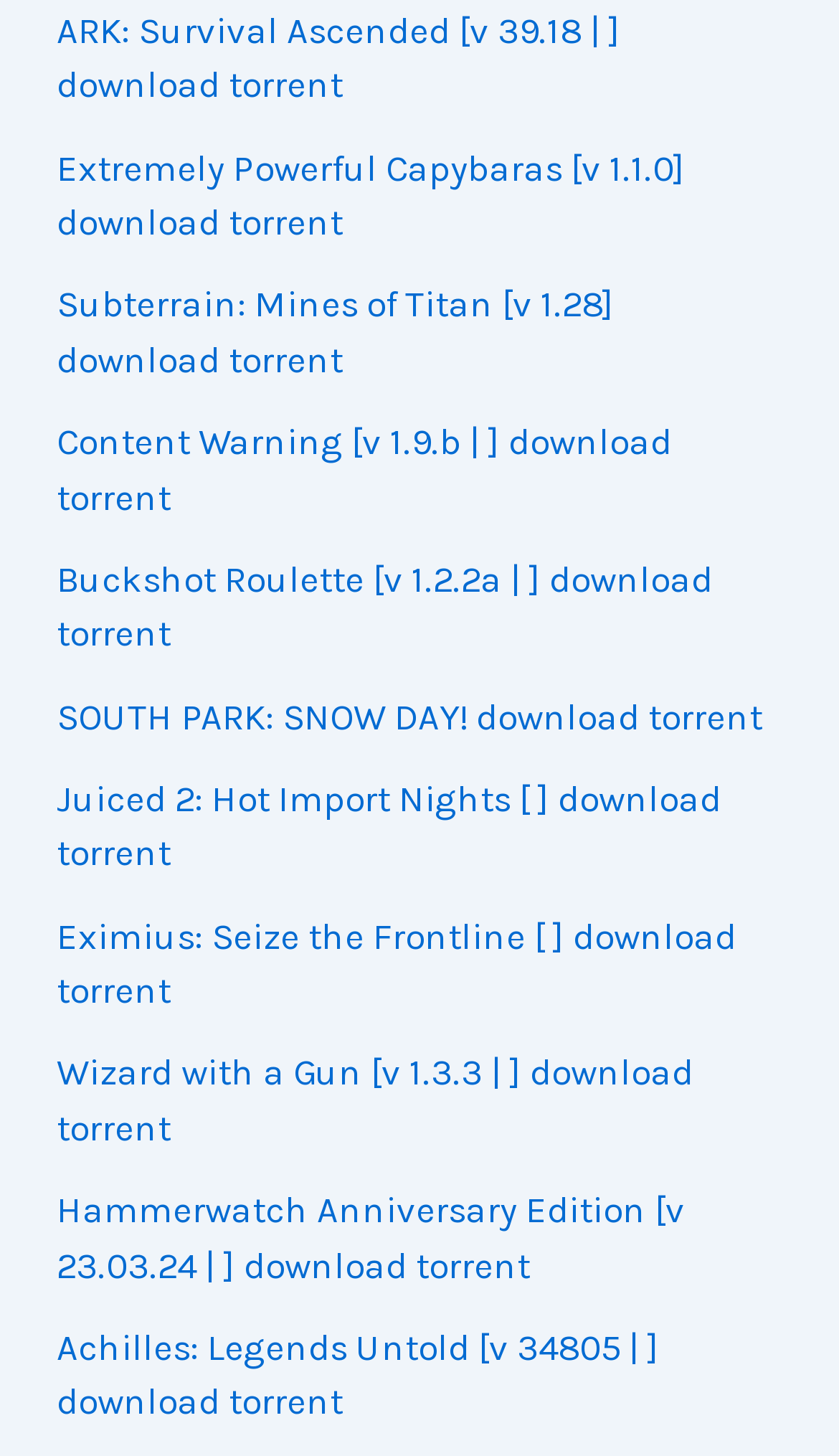Please identify the bounding box coordinates of the element's region that needs to be clicked to fulfill the following instruction: "download Subterrain: Mines of Titan torrent". The bounding box coordinates should consist of four float numbers between 0 and 1, i.e., [left, top, right, bottom].

[0.067, 0.194, 0.731, 0.262]